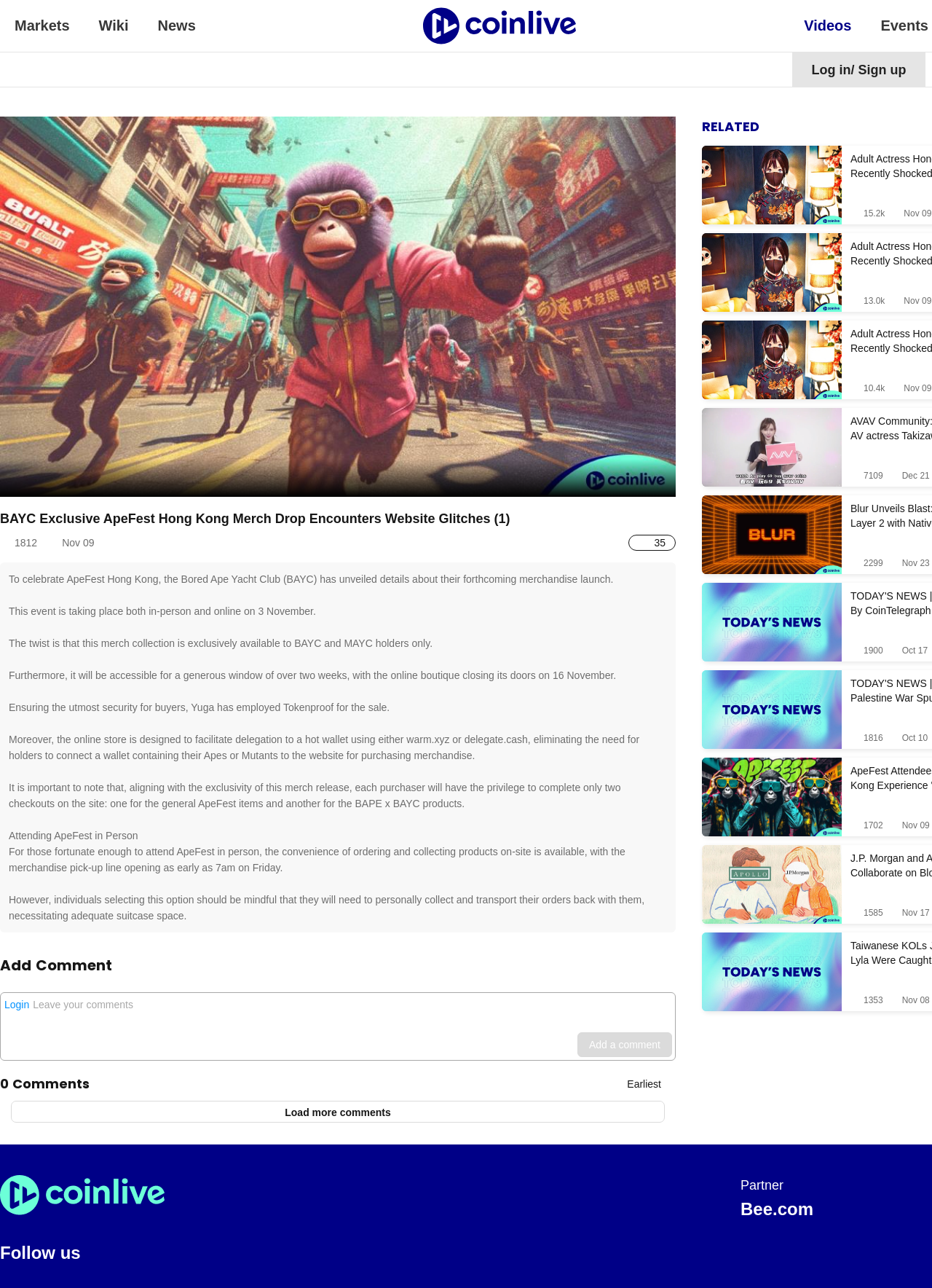Determine the bounding box coordinates of the clickable area required to perform the following instruction: "Add a comment". The coordinates should be represented as four float numbers between 0 and 1: [left, top, right, bottom].

[0.619, 0.801, 0.721, 0.821]